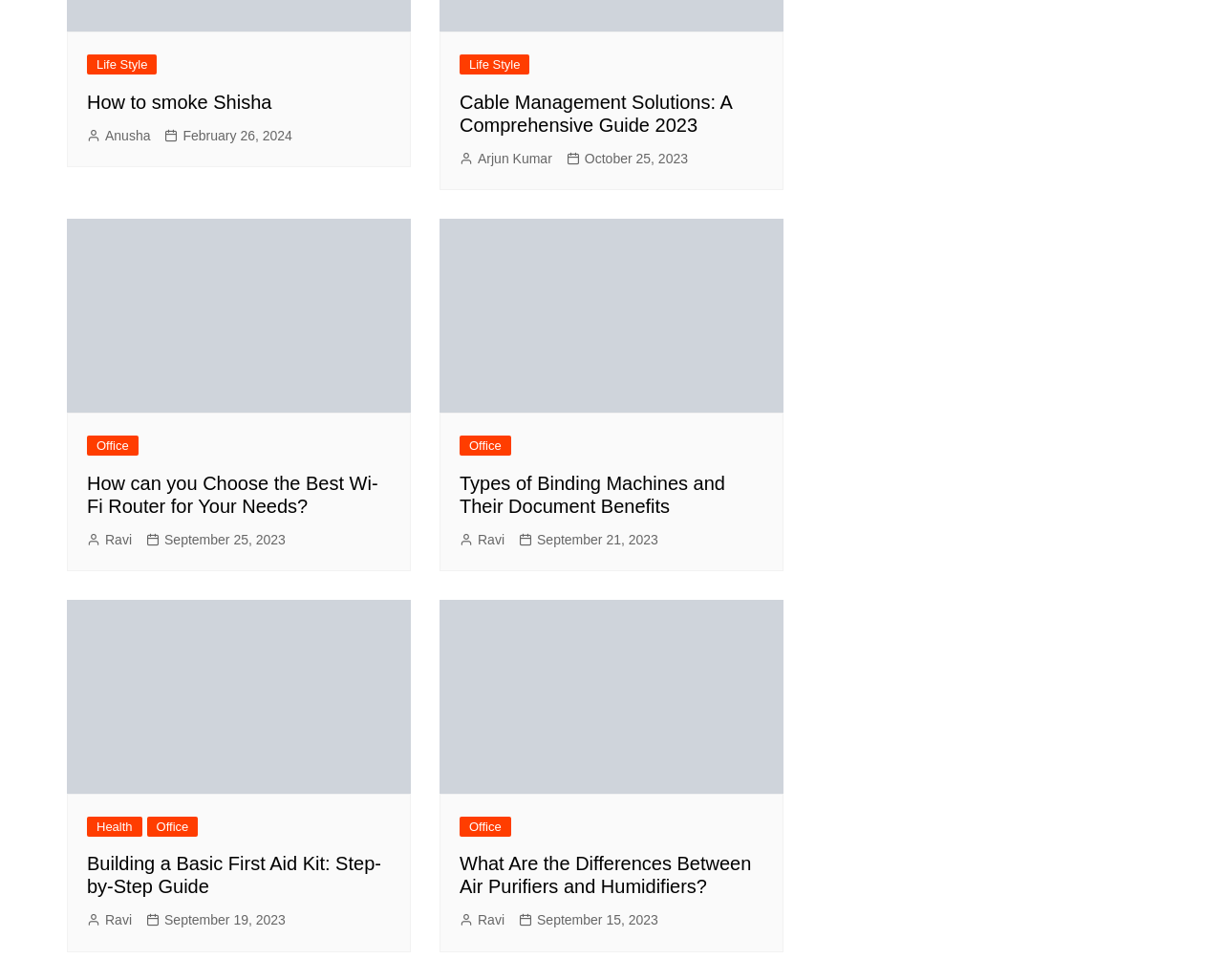Please identify the bounding box coordinates of the element on the webpage that should be clicked to follow this instruction: "Click on 'How to smoke Shisha'". The bounding box coordinates should be given as four float numbers between 0 and 1, formatted as [left, top, right, bottom].

[0.071, 0.092, 0.32, 0.116]